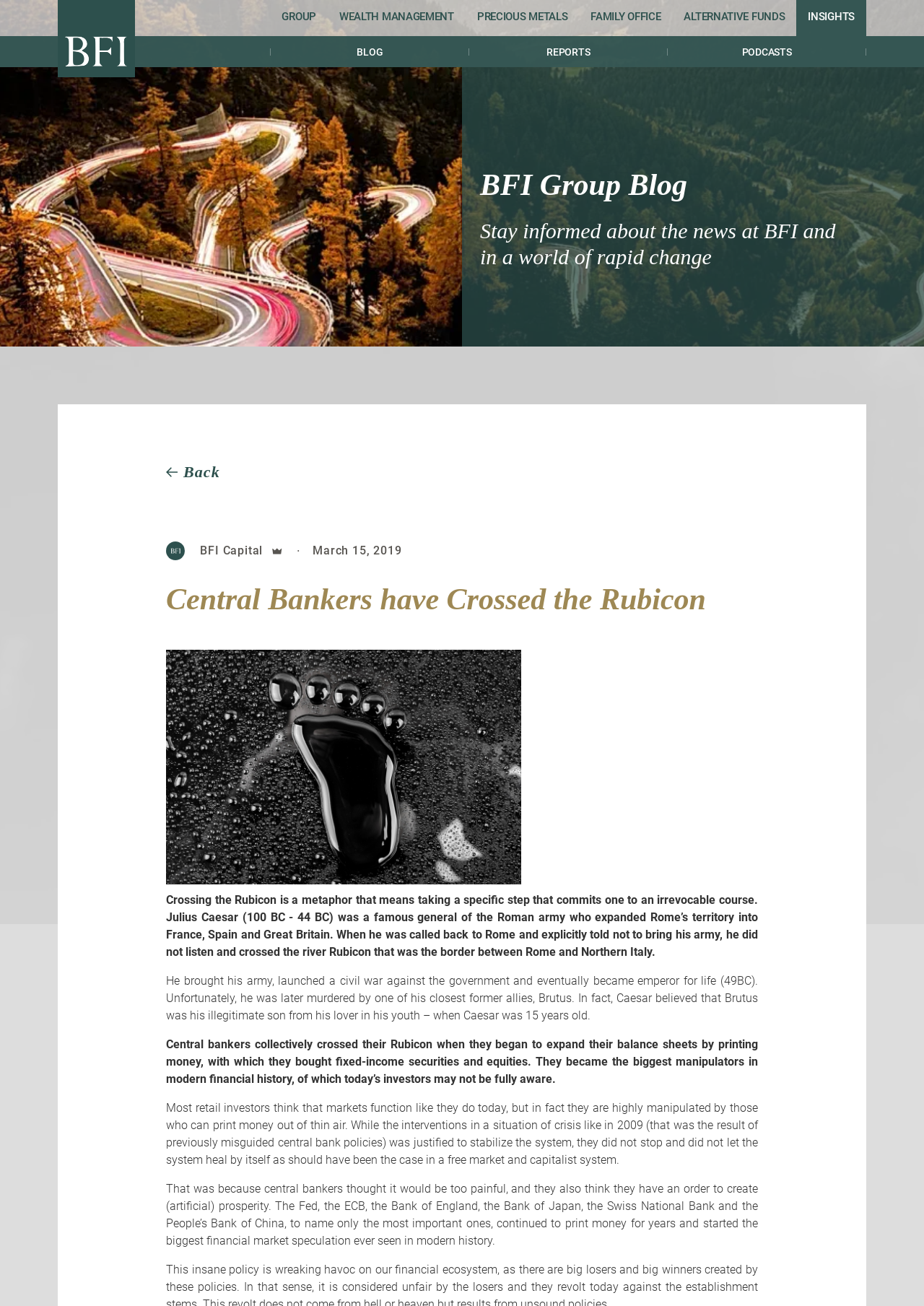What is the topic of the article?
By examining the image, provide a one-word or phrase answer.

Central Bankers